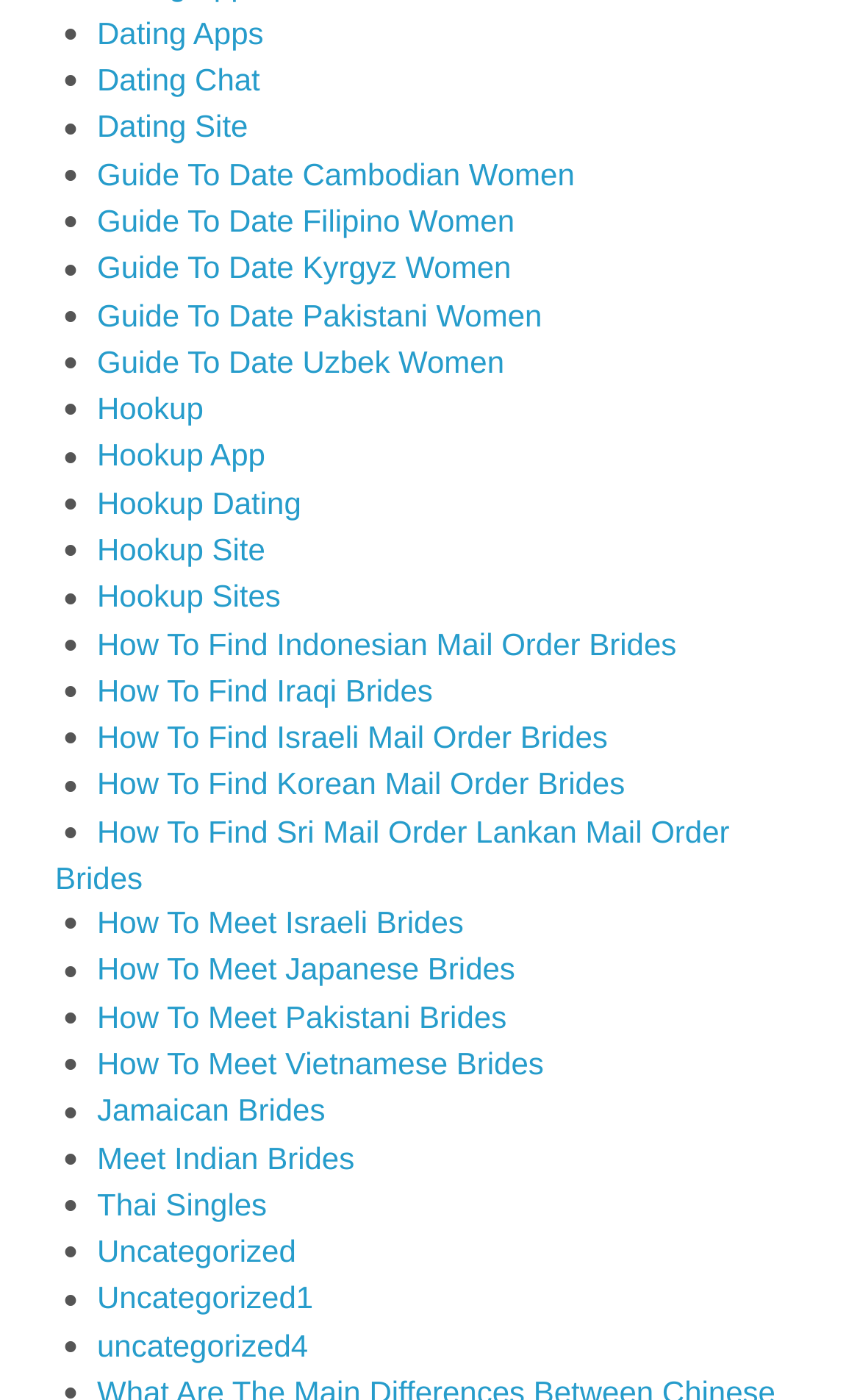Please identify the bounding box coordinates of the area that needs to be clicked to fulfill the following instruction: "View staff profile of Amirikpa Oyigbenu."

None